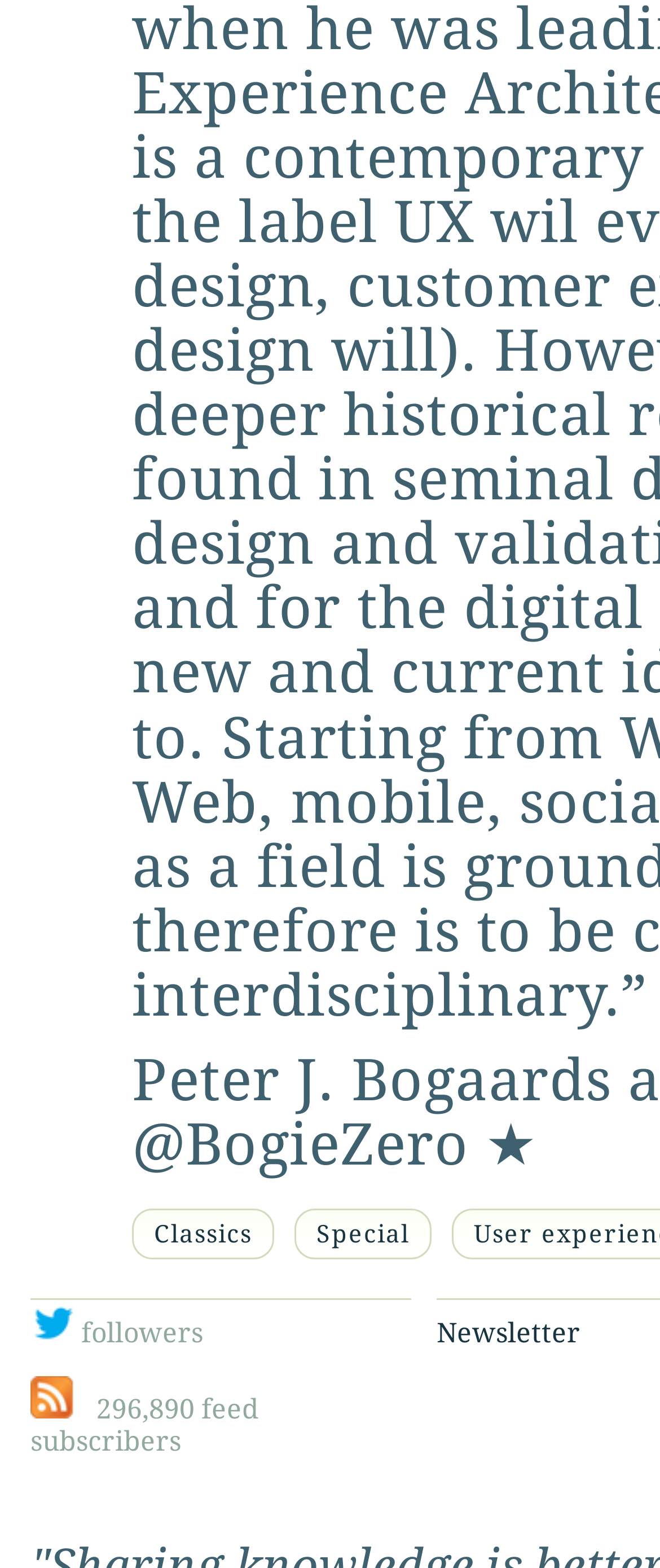What is the username of the Twitter account?
Use the information from the image to give a detailed answer to the question.

The Twitter logo is present on the webpage, and next to it is a link with the text '@BogieZero', which suggests that it is the username of the Twitter account.